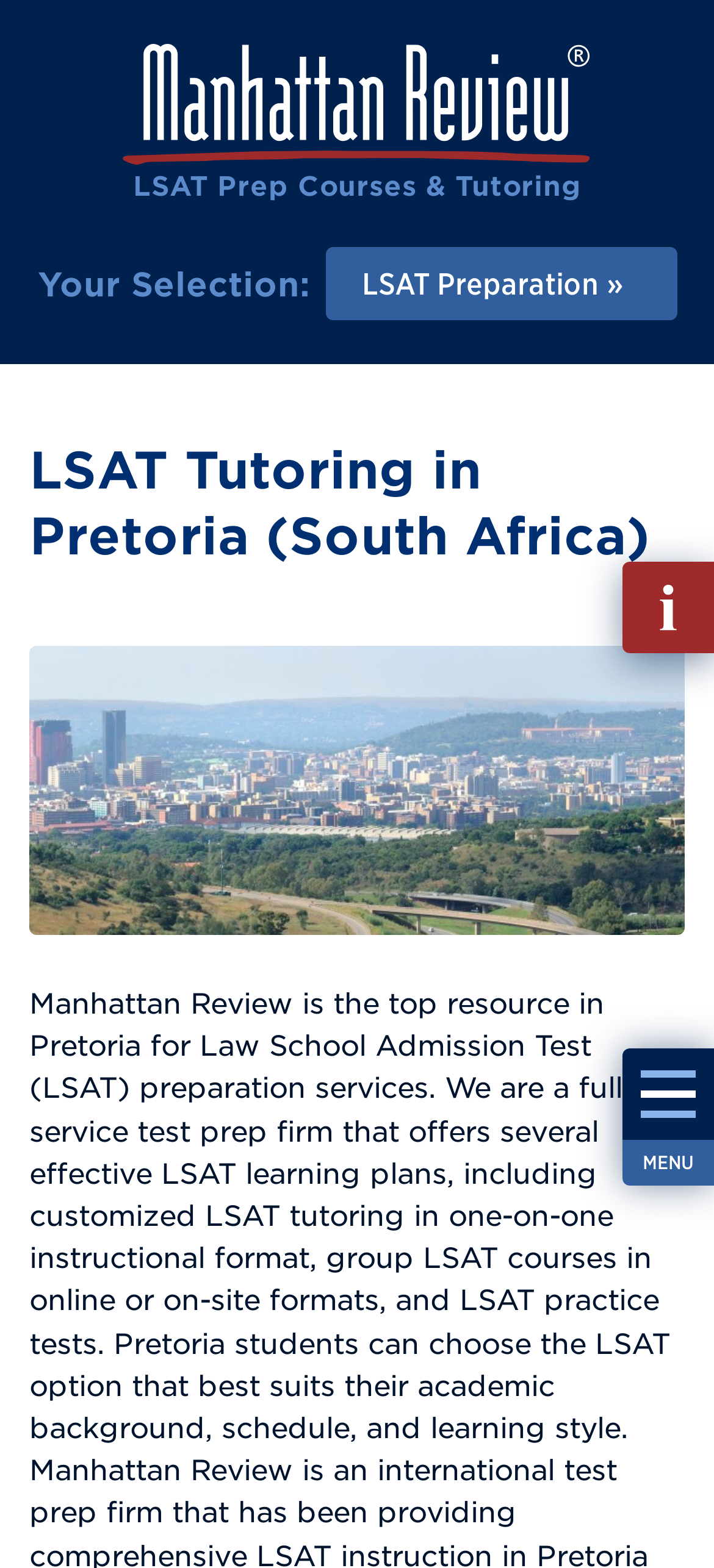Respond concisely with one word or phrase to the following query:
What is the purpose of the 'Fill out Info Request' button?

To request information